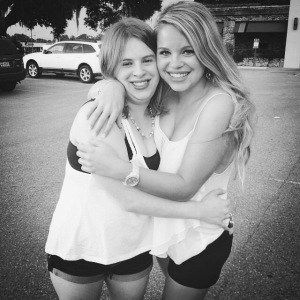What is the color of the women's tops?
Answer the question with just one word or phrase using the image.

Light-colored